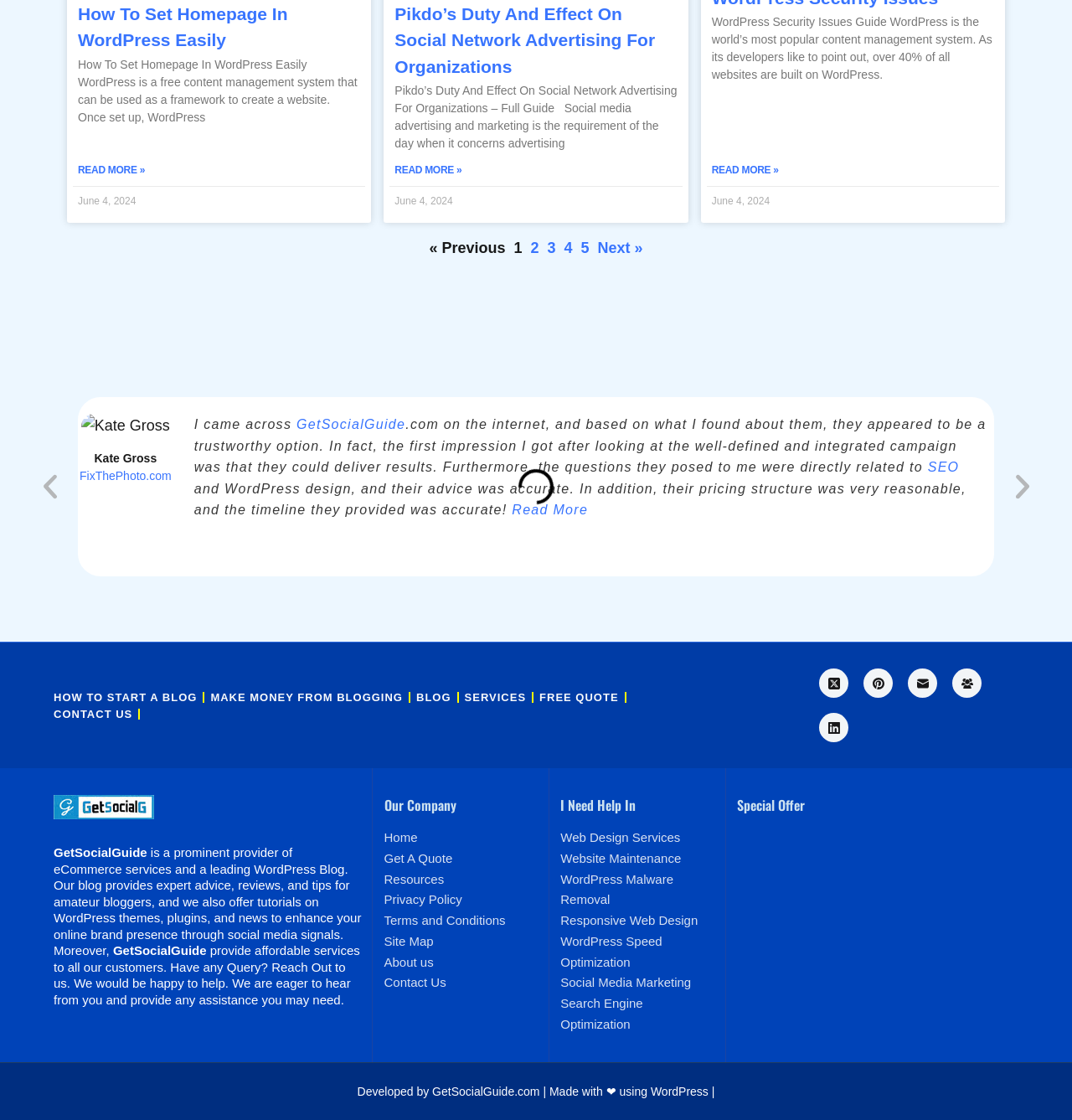Give a short answer using one word or phrase for the question:
What is the date of the first article?

June 4, 2024